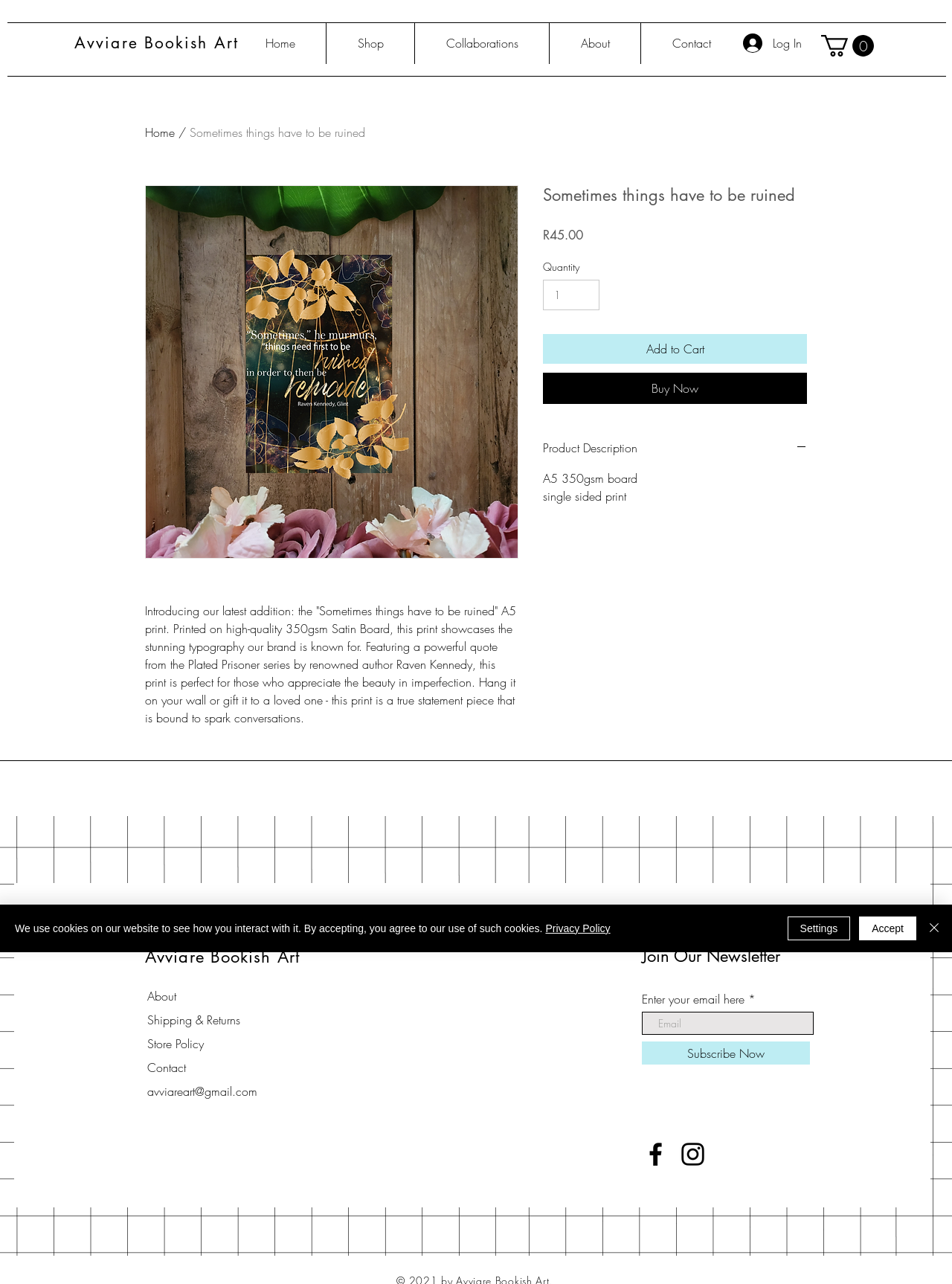Respond to the question below with a concise word or phrase:
What is the name of the author quoted in the product description?

Raven Kennedy